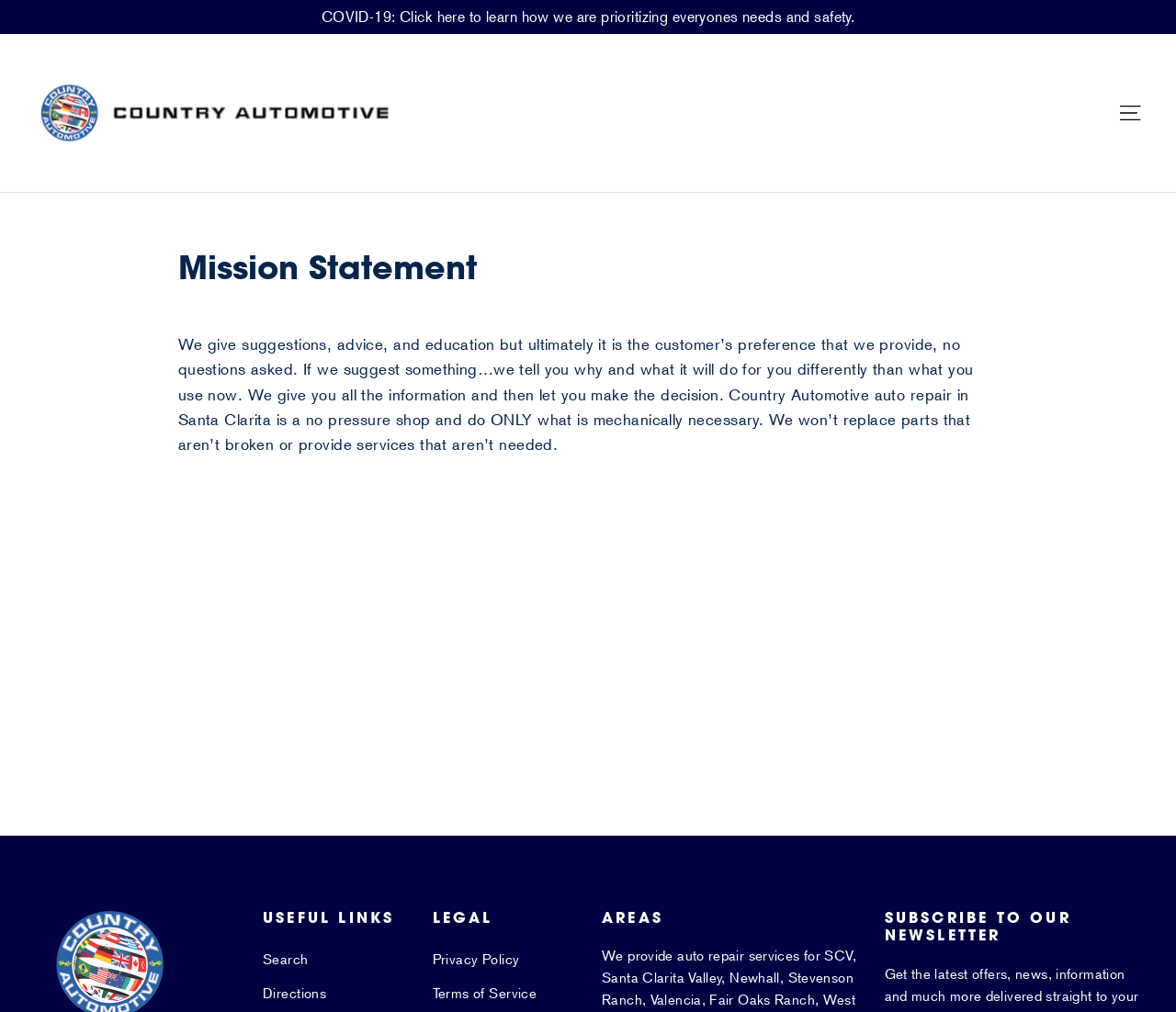Locate the UI element that matches the description Auxiliary in the webpage screenshot. Return the bounding box coordinates in the format (top-left x, top-left y, bottom-right x, bottom-right y), with values ranging from 0 to 1.

None